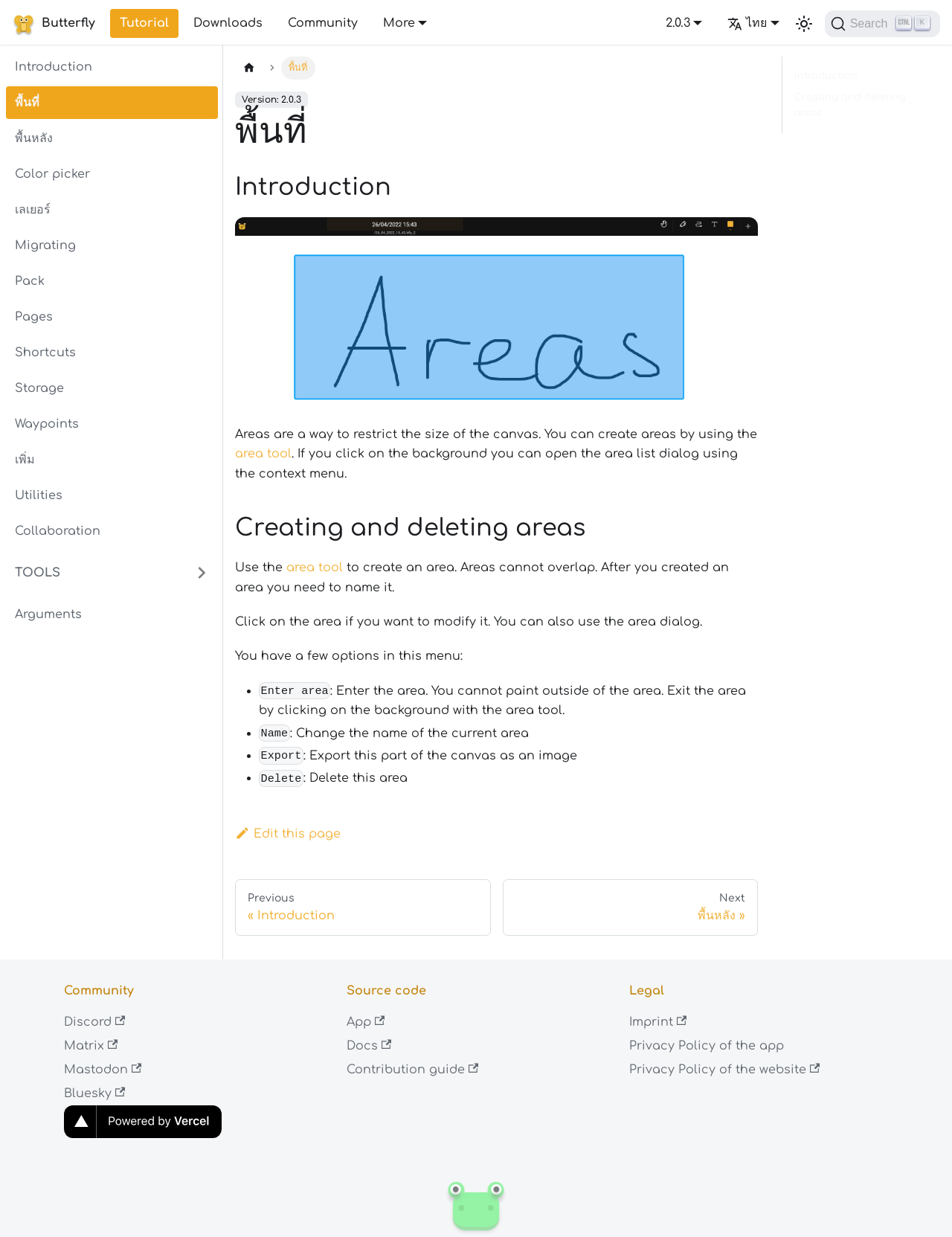Give a one-word or short-phrase answer to the following question: 
How many options are available in the area dialog?

5